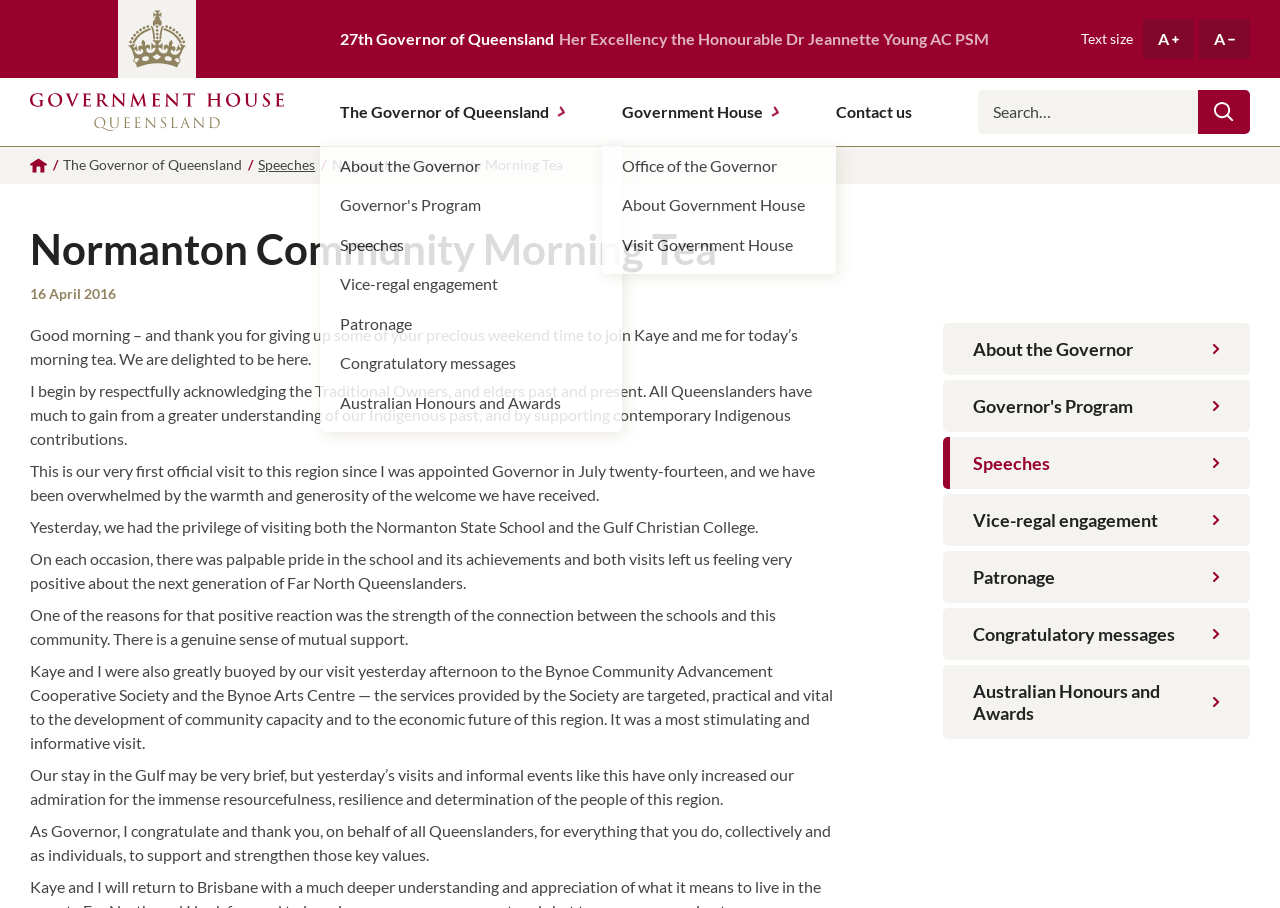Determine the bounding box coordinates for the UI element matching this description: "A".

[0.893, 0.021, 0.933, 0.065]